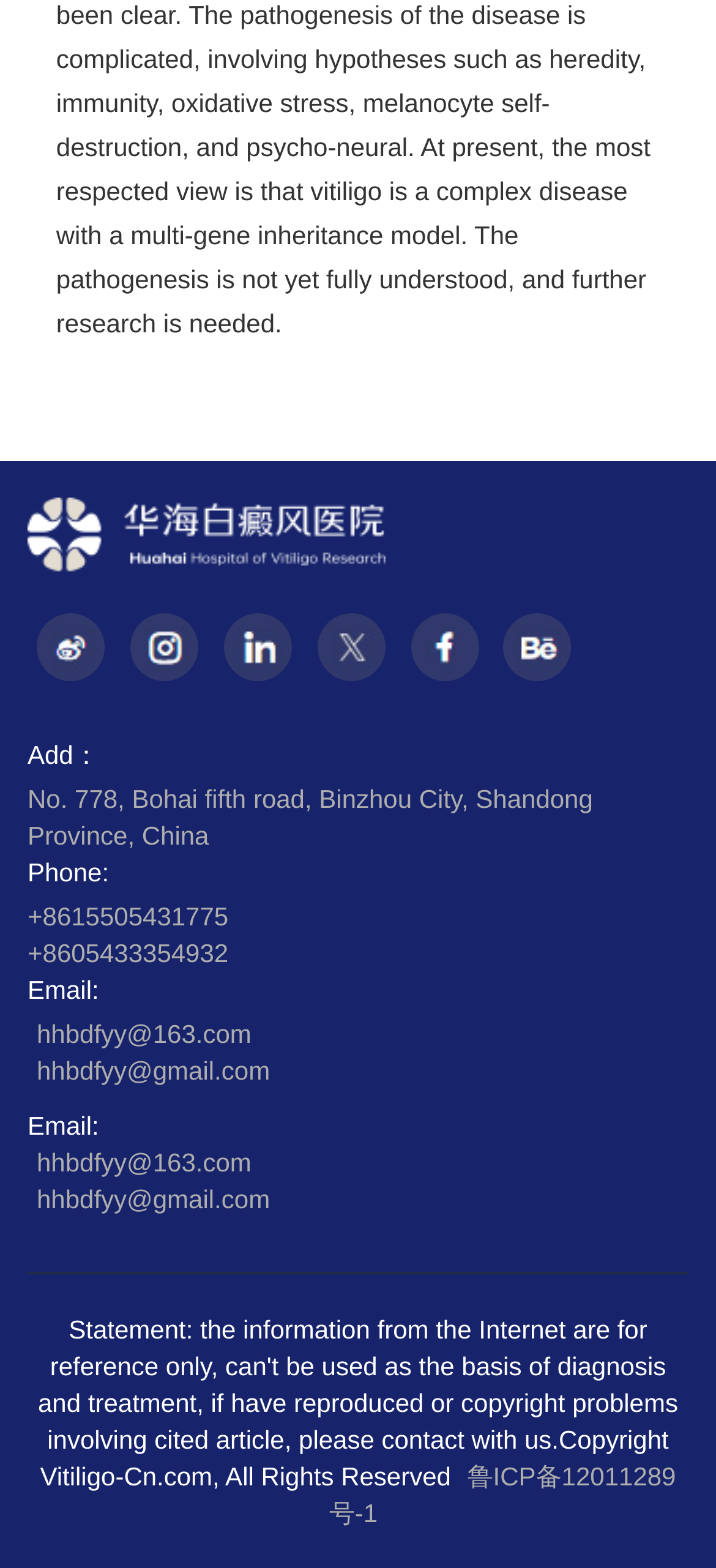What is the company's address?
Provide an in-depth and detailed explanation in response to the question.

I looked at the address listed on the webpage, which is 'No. 778, Bohai fifth road, Binzhou City, Shandong Province, China'.